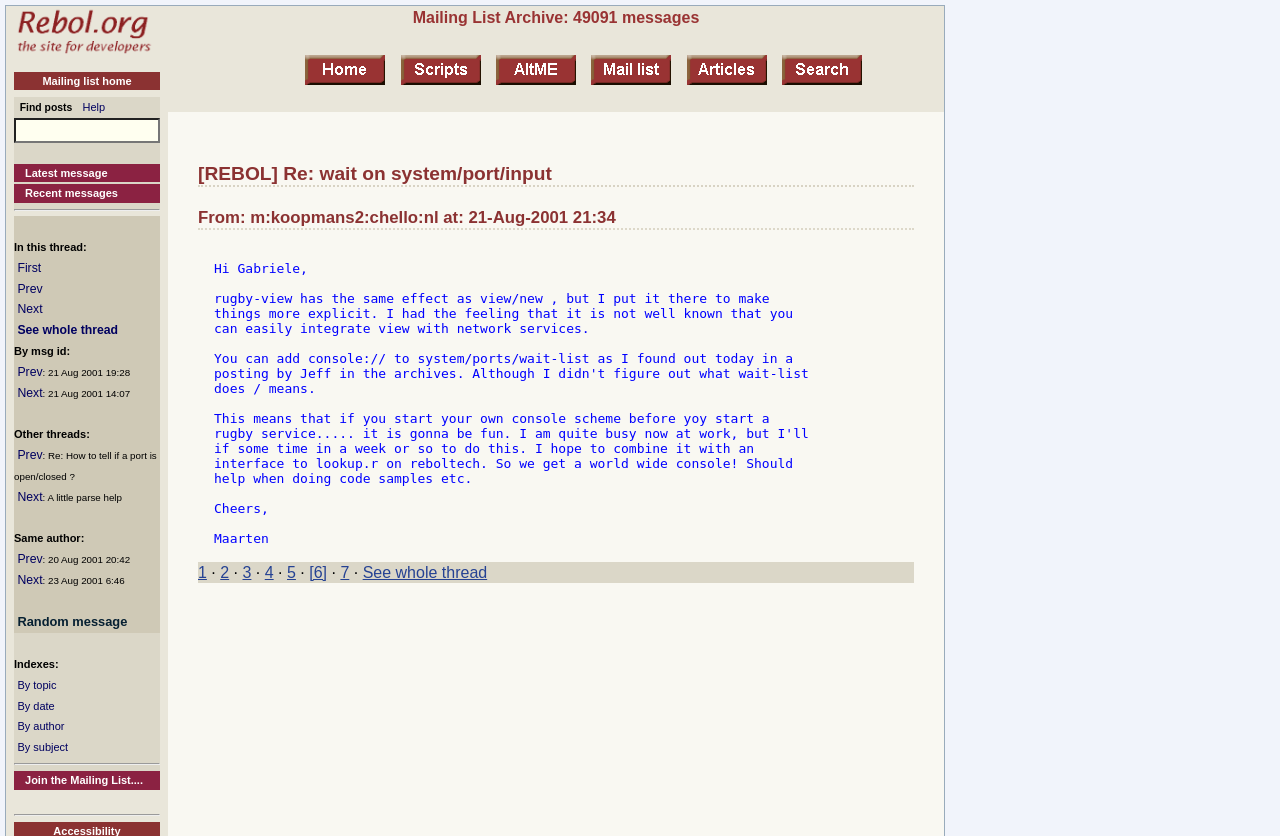What is the date of this message?
Look at the webpage screenshot and answer the question with a detailed explanation.

I found the date and time of this message by looking at the heading element that says 'From: m:koopmans2:chello:nl at: 21-Aug-2001 21:34'.